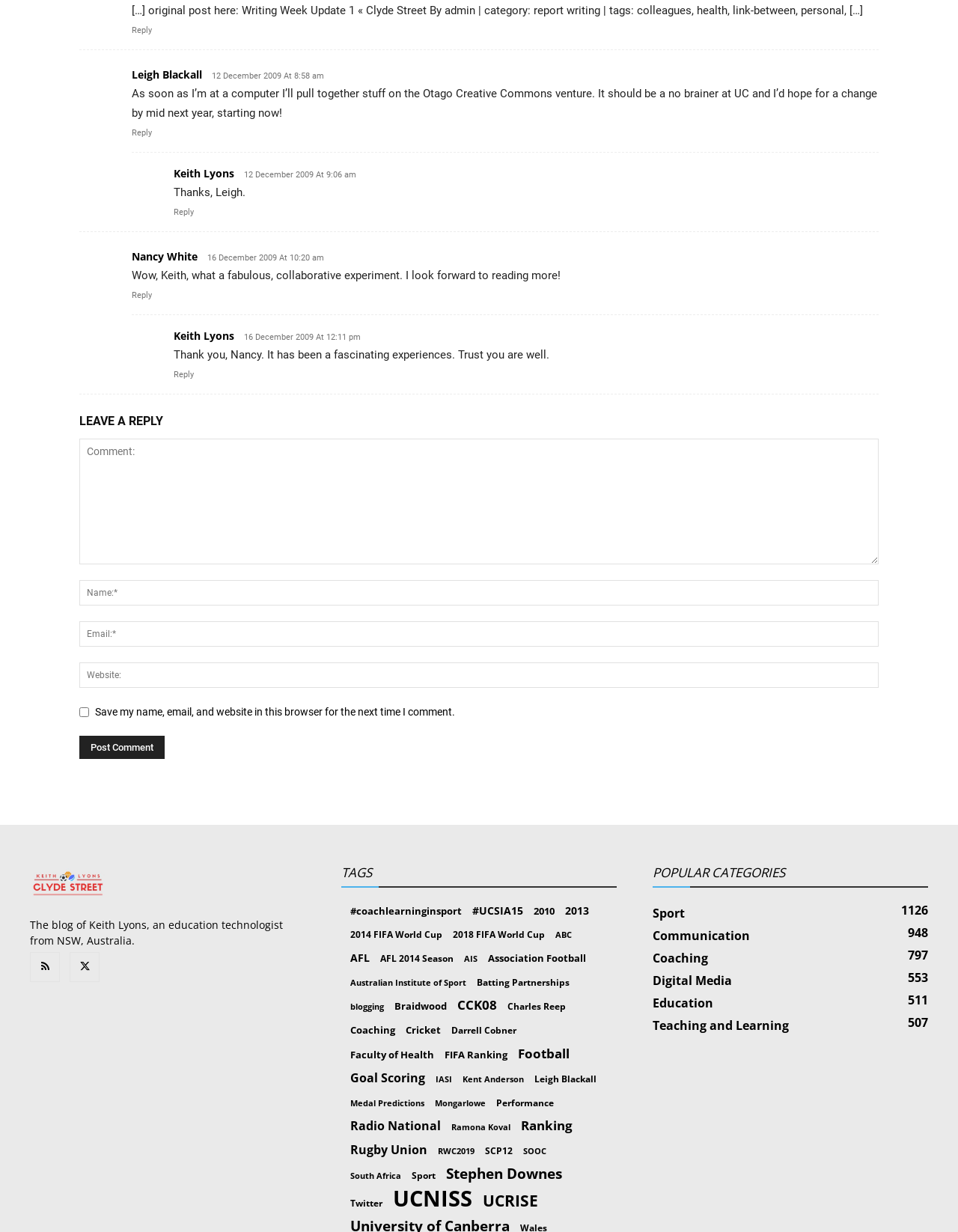What is the date of the last comment?
Refer to the image and give a detailed answer to the query.

I looked at the last 'article' element [916] and found a 'link' element [1133] with the text '16 December 2009 At 12:11 pm'. This is the date of the last comment.